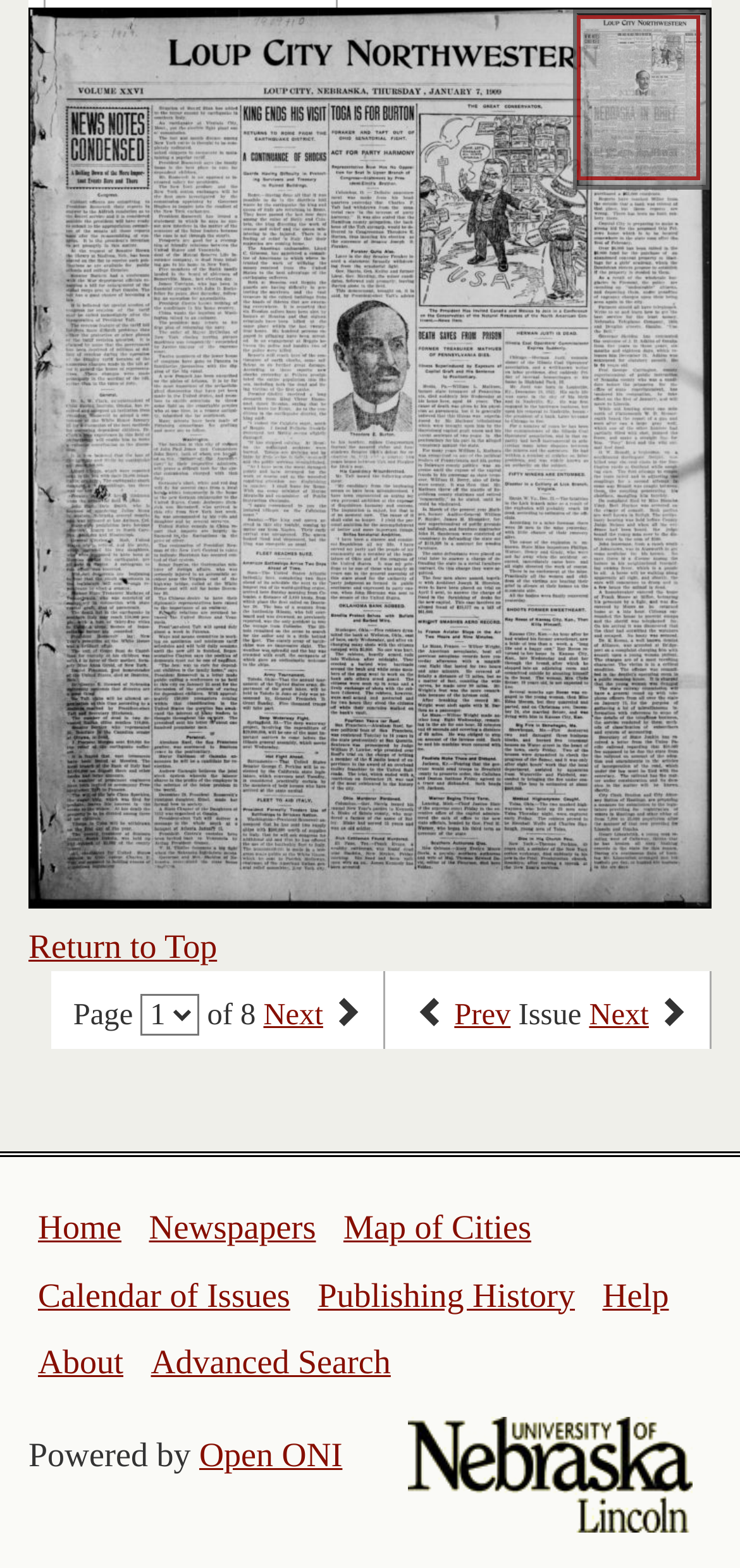What is the current page number?
Based on the image, provide a one-word or brief-phrase response.

1